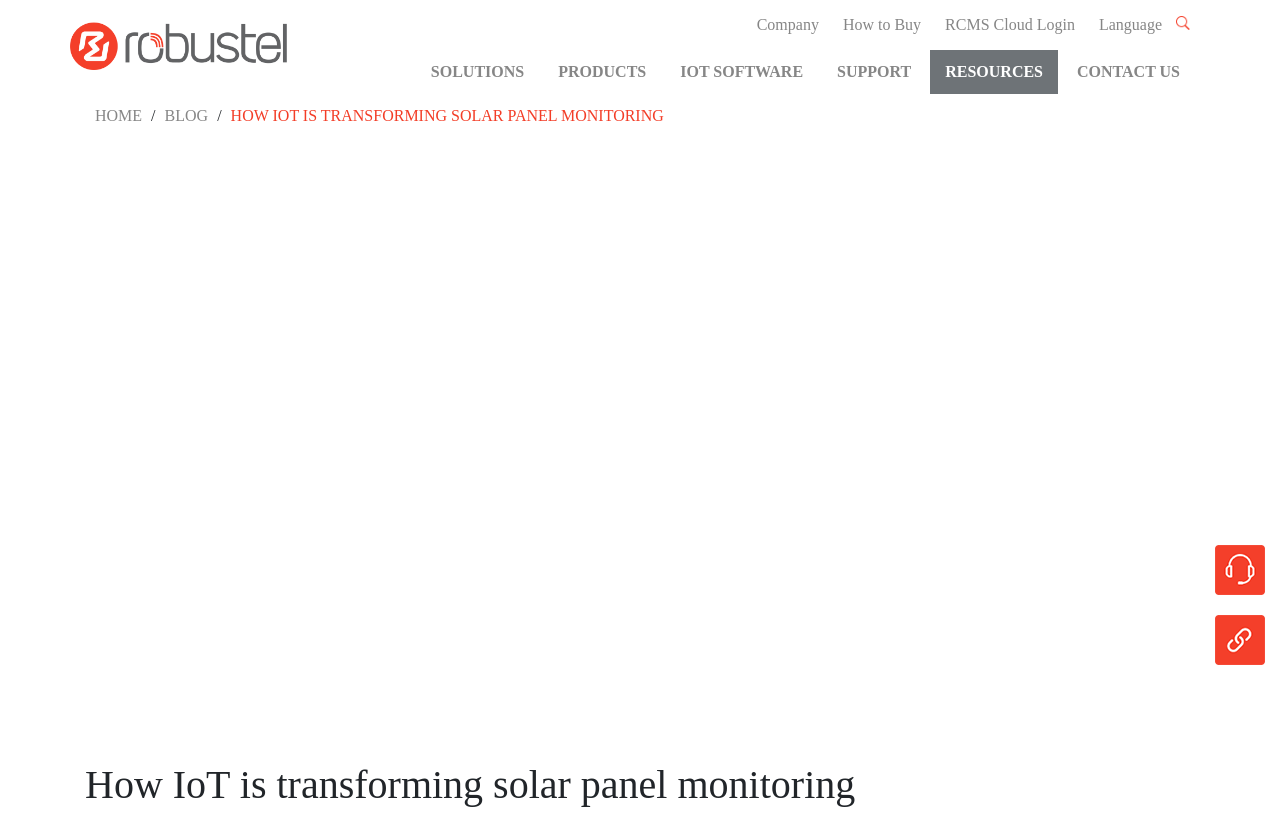Identify the bounding box for the given UI element using the description provided. Coordinates should be in the format (top-left x, top-left y, bottom-right x, bottom-right y) and must be between 0 and 1. Here is the description: Contact Us

[0.83, 0.06, 0.934, 0.112]